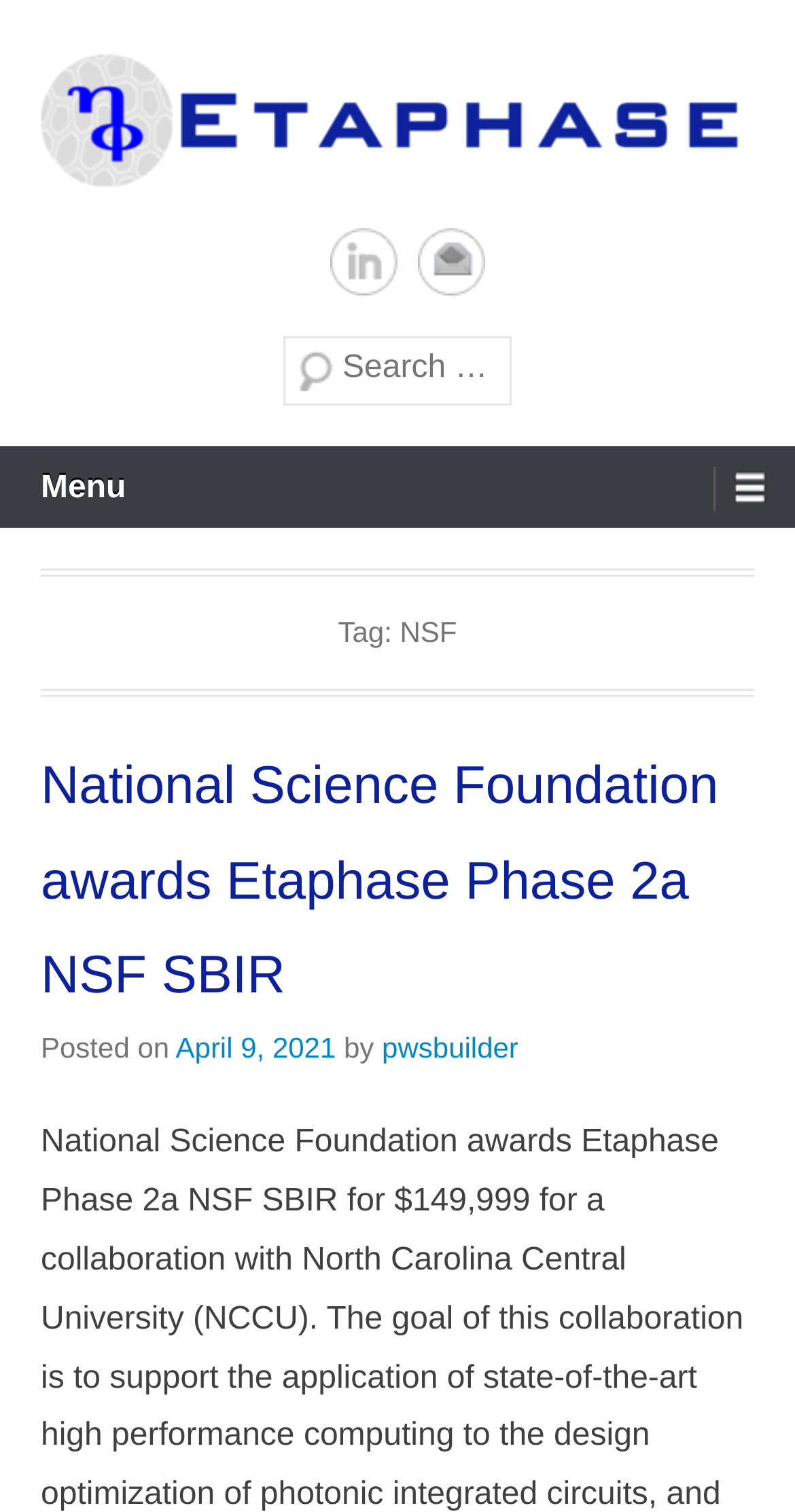Please find the bounding box for the following UI element description. Provide the coordinates in (top-left x, top-left y, bottom-right x, bottom-right y) format, with values between 0 and 1: parent_node: Search name="s" placeholder="Search …"

[0.356, 0.222, 0.644, 0.268]